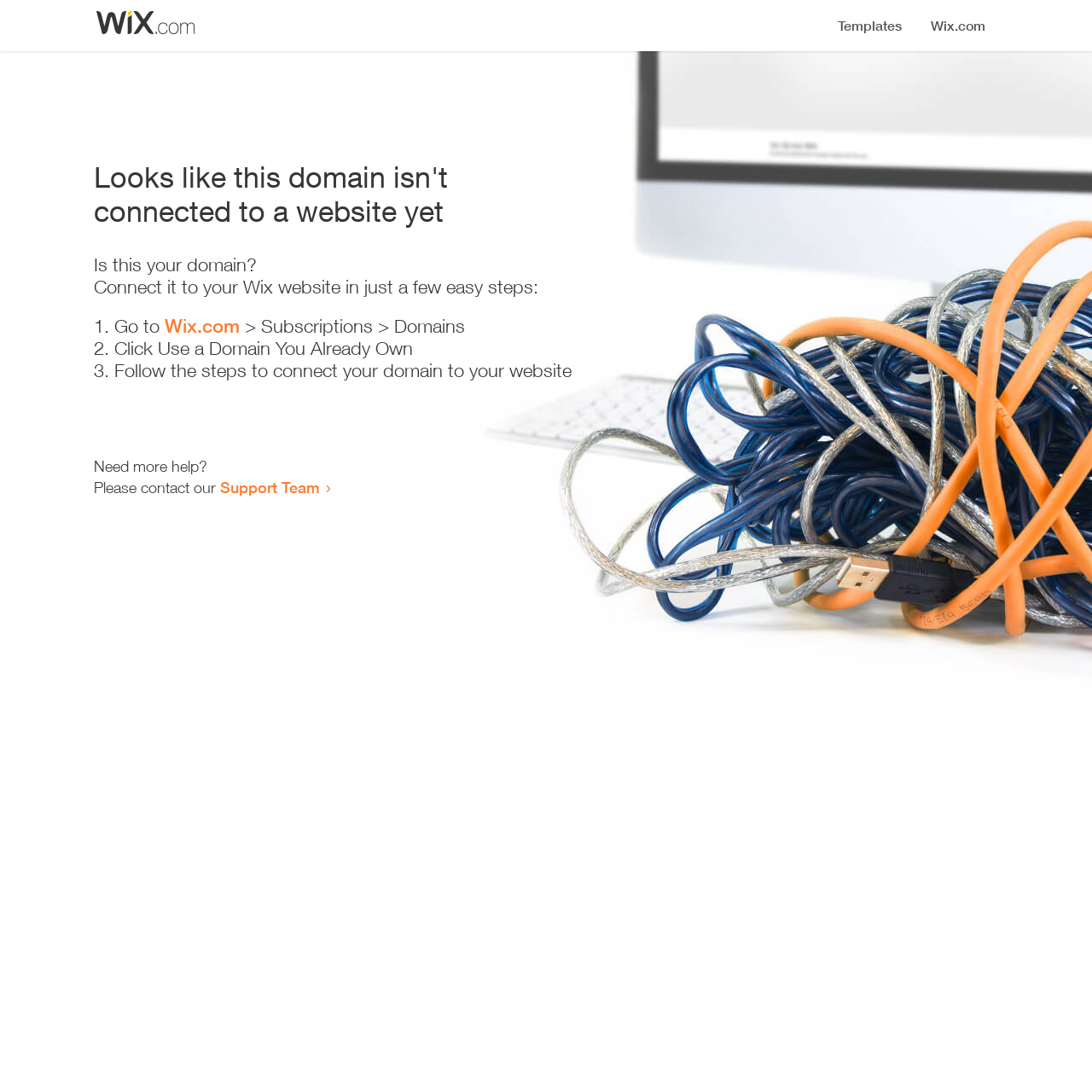Please determine the bounding box coordinates for the element with the description: "Support Team".

[0.202, 0.438, 0.293, 0.455]